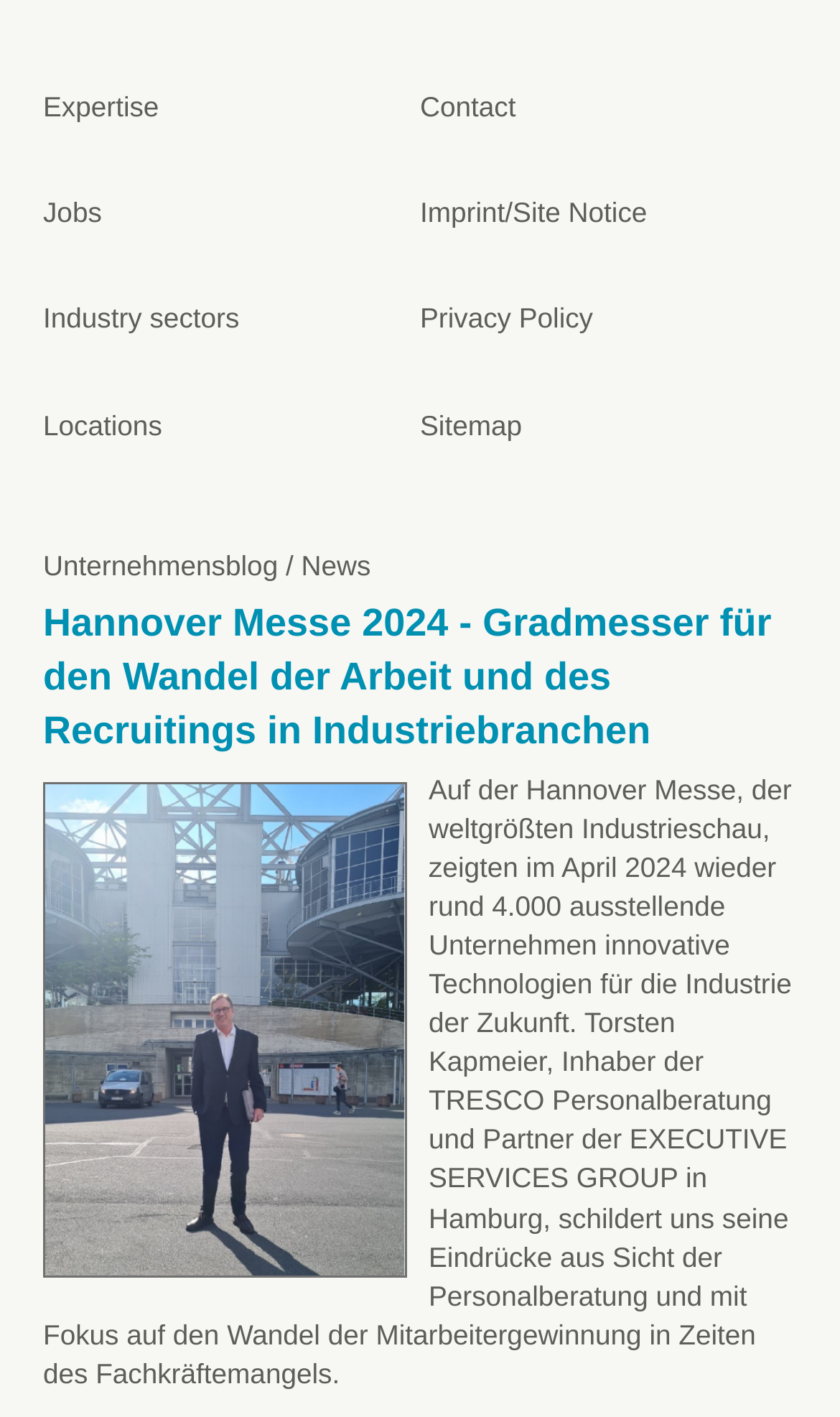Determine the bounding box for the HTML element described here: "Expertise". The coordinates should be given as [left, top, right, bottom] with each number being a float between 0 and 1.

[0.051, 0.063, 0.189, 0.086]